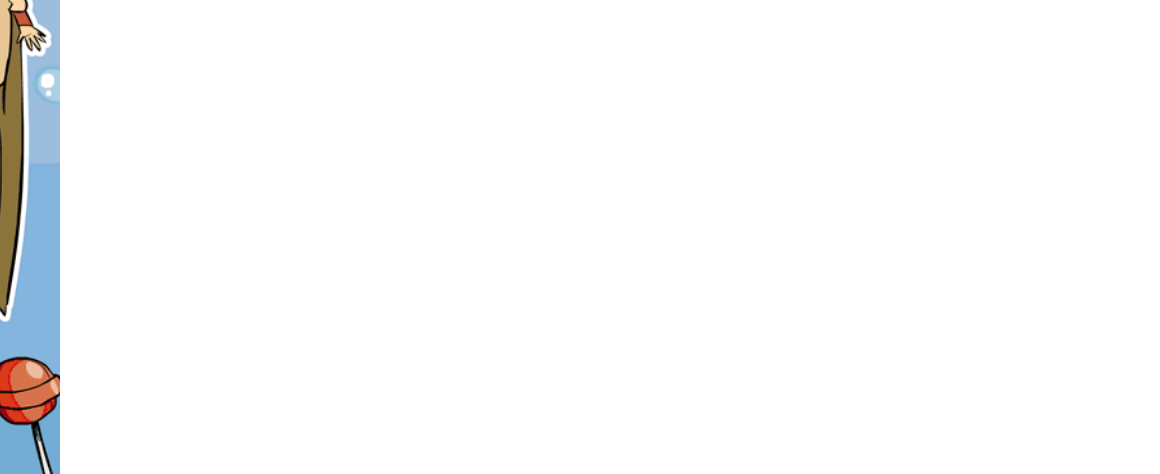What is the character playing with? Look at the image and give a one-word or short phrase answer.

A basketball